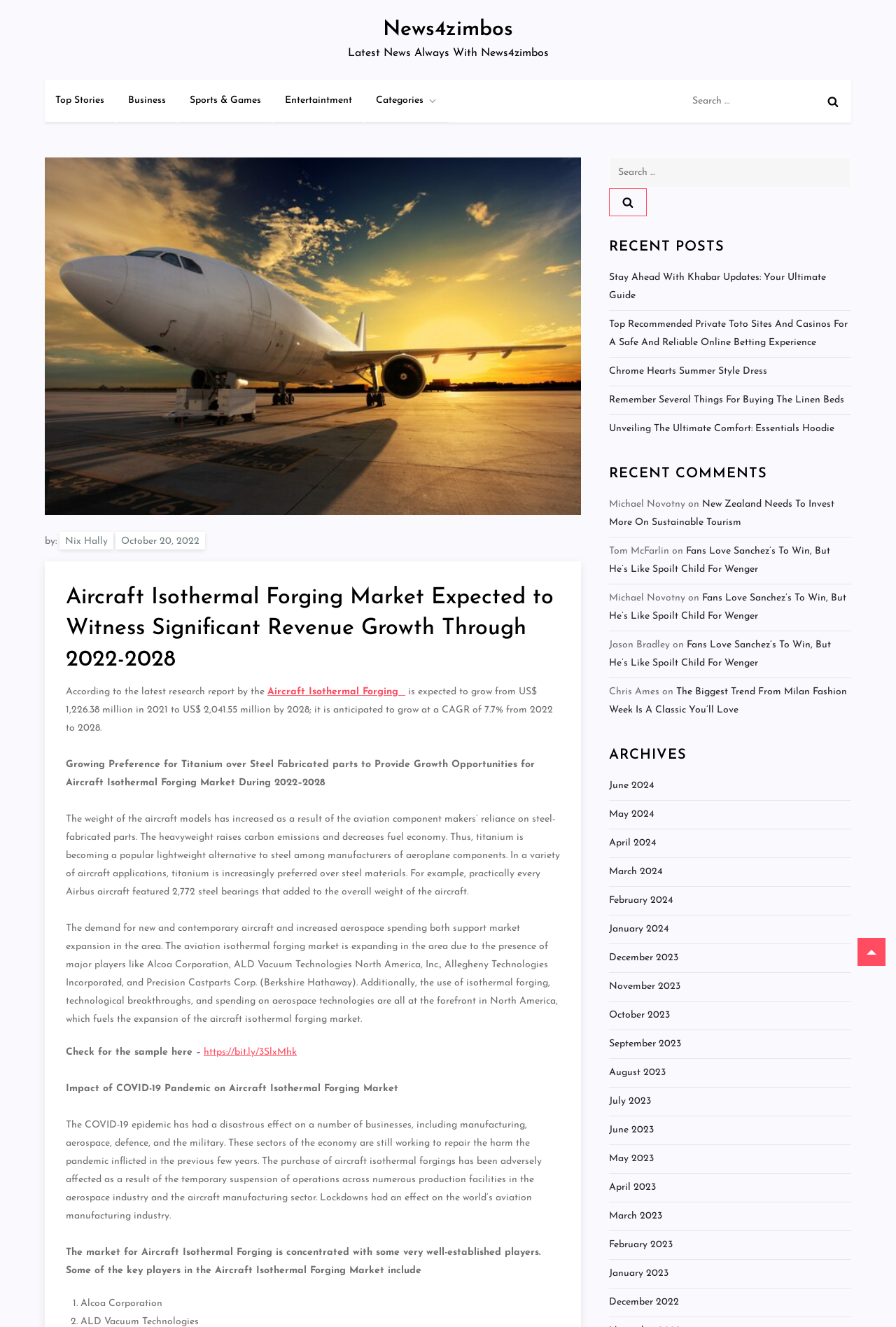Determine the bounding box coordinates for the element that should be clicked to follow this instruction: "View the biography of Mandy Moore". The coordinates should be given as four float numbers between 0 and 1, in the format [left, top, right, bottom].

None